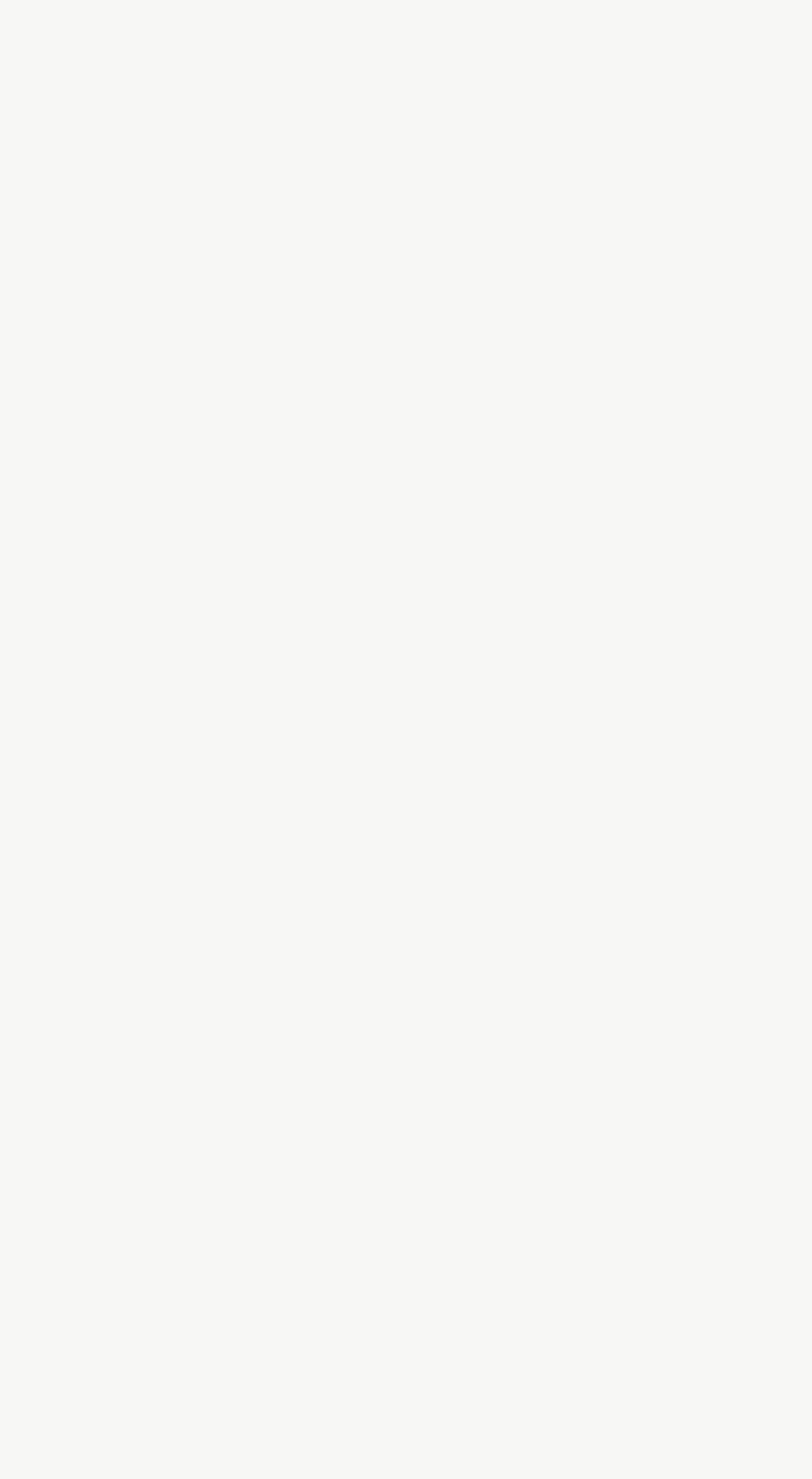Refer to the screenshot and give an in-depth answer to this question: How many navigation links are there?

I counted the number of links at the top of the page, which are 'Agency Dashboard', 'SEO Lead Generation', 'Reseller Services', 'Support', 'Affiliate Partner', and 'Contact Us'.